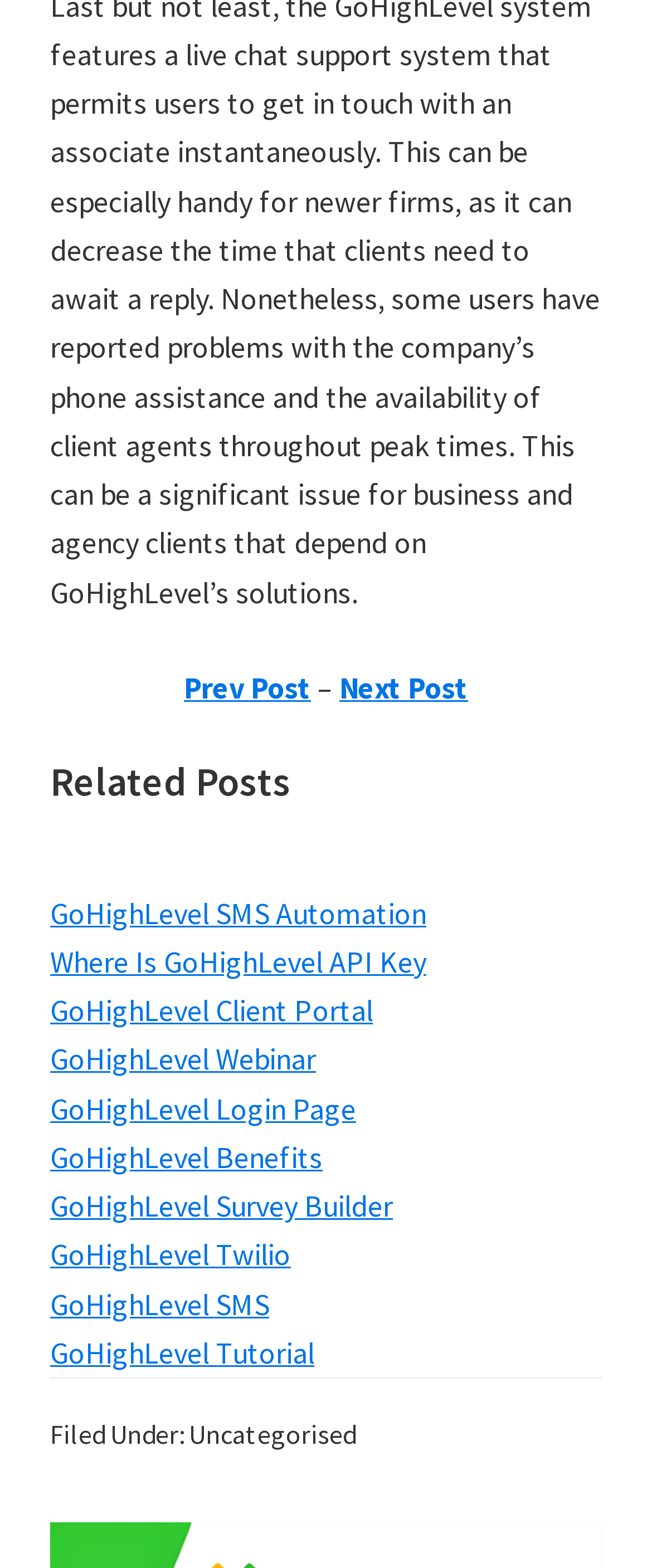How many related posts are listed?
Analyze the image and deliver a detailed answer to the question.

There are 10 related posts listed, each with a link to a different post, such as 'GoHighLevel SMS Automation', 'Where Is GoHighLevel API Key', and so on.